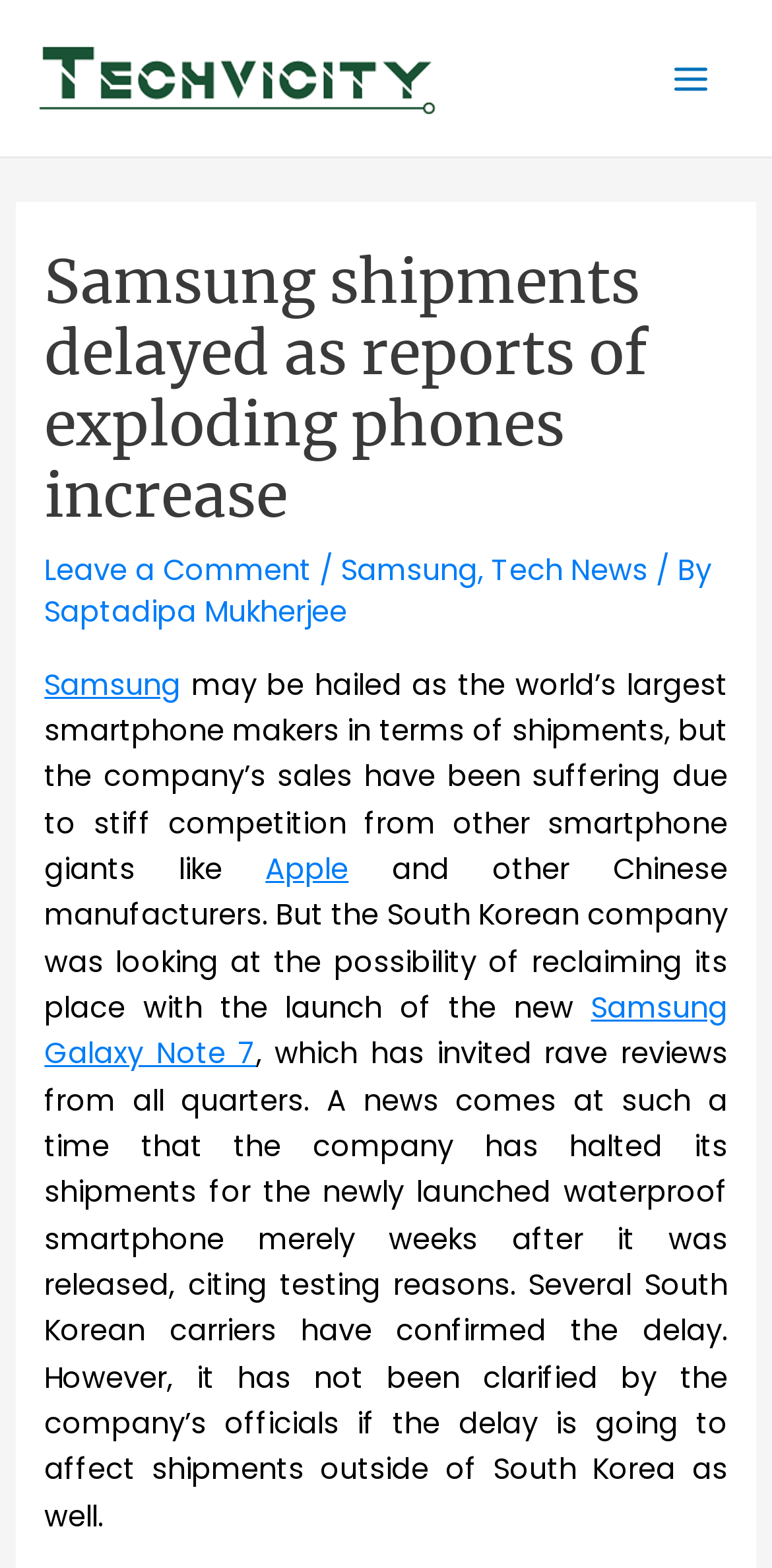Specify the bounding box coordinates of the element's region that should be clicked to achieve the following instruction: "Read about why you are fantastic". The bounding box coordinates consist of four float numbers between 0 and 1, in the format [left, top, right, bottom].

None